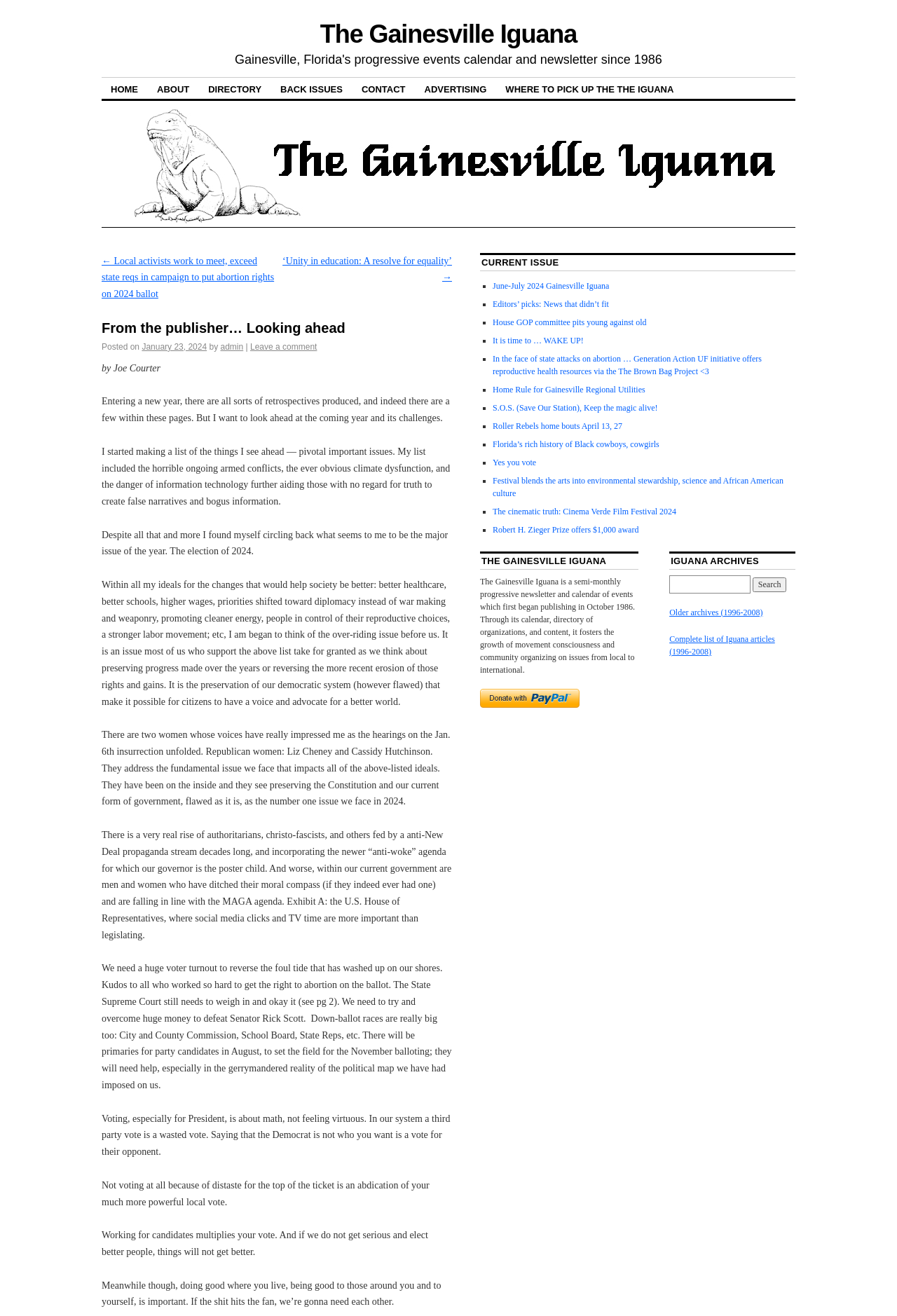Write a detailed summary of the webpage.

The webpage is the online version of "The Gainesville Iguana", a semi-monthly progressive newsletter and calendar of events. At the top, there is a navigation menu with links to "HOME", "ABOUT", "DIRECTORY", "BACK ISSUES", "CONTACT", "ADVERTISING", and "WHERE TO PICK UP THE IGUANA". 

Below the navigation menu, there is a section with a heading "From the publisher… Looking ahead" and a subheading "Posted on January 23, 2024, by admin". This section contains a lengthy article discussing the importance of preserving democracy and the upcoming 2024 election. The article is divided into several paragraphs, each discussing various issues such as the rise of authoritarians, the importance of voting, and the need for a huge voter turnout.

To the right of the article, there is a complementary section with a heading "CURRENT ISSUE" and a list of links to various articles, including "June-July 2024 Gainesville Iguana", "Editors’ picks: News that didn’t fit", and "House GOP committee pits young against old". 

Further down the page, there is another complementary section with a heading "THE GAINESVILLE IGUANA" and a brief description of the newsletter's history and purpose. Below this, there is a button to make payments with PayPal.

The final section on the page is dedicated to "IGUANA ARCHIVES" and contains a search function, links to older archives, and a complete list of Iguana articles from 1996 to 2008.